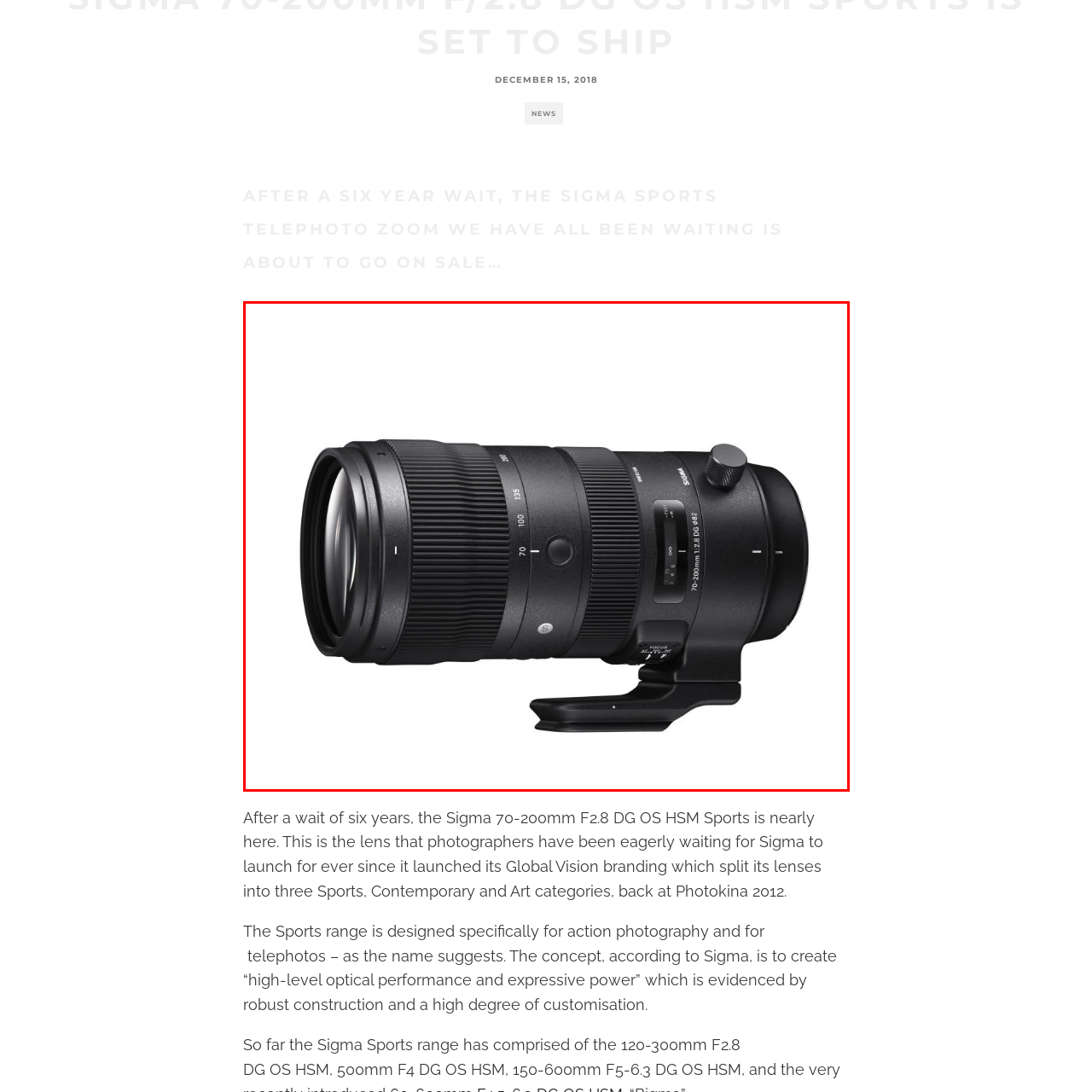Describe thoroughly what is shown in the red-bordered area of the image.

This image showcases the Sigma 70-200mm F2.8 DG OS HSM Sports lens, a highly anticipated addition for photographers, especially those focused on action and telephoto photography. Designed to deliver high-level optical performance and robust construction, this lens exemplifies Sigma's commitment to exceptional quality. The lens features a sleek, black body with a focus ring and various operational controls, making it user-friendly while ensuring professional results. Marked with focal length indicators, it emphasizes versatility in capturing subjects at varying distances, making it ideal for sports and wildlife photography. This lens is part of Sigma's Sports range, which has been eagerly awaited since its introduction, and it promises to meet the needs of photographers who seek reliability and skillful performance in their equipment.